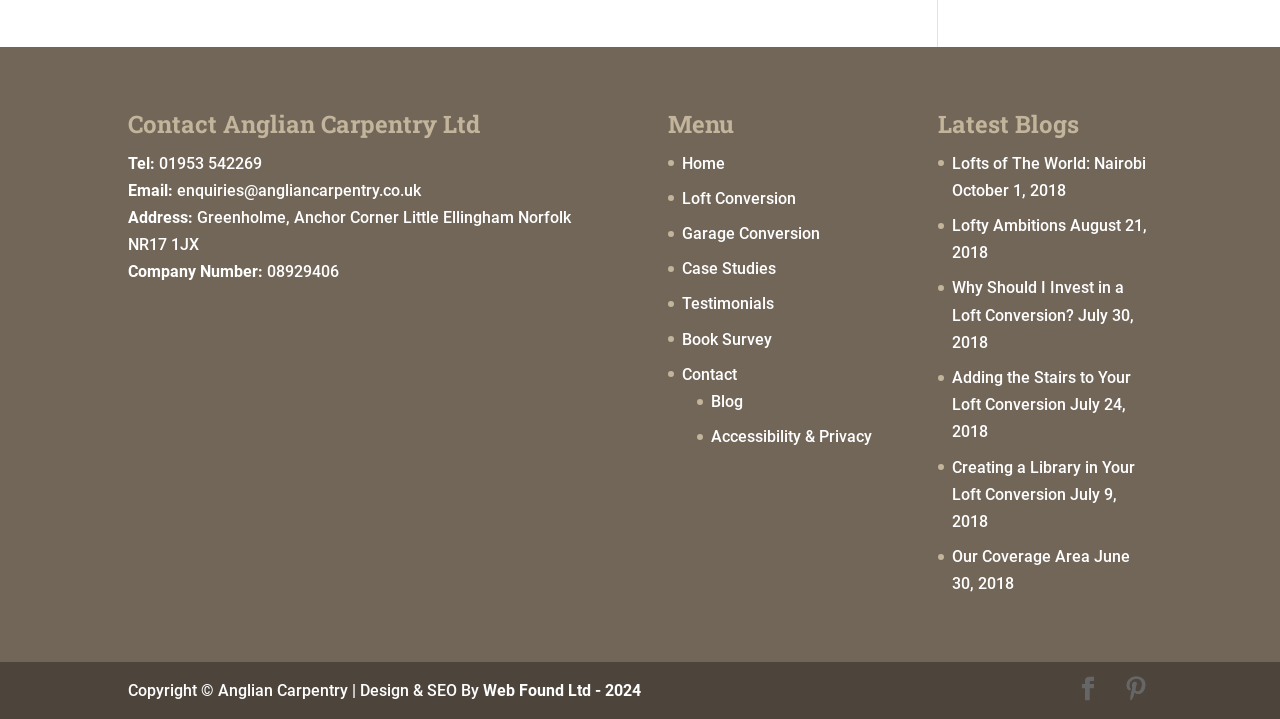Using the format (top-left x, top-left y, bottom-right x, bottom-right y), and given the element description, identify the bounding box coordinates within the screenshot: Loft Conversion

[0.533, 0.263, 0.622, 0.289]